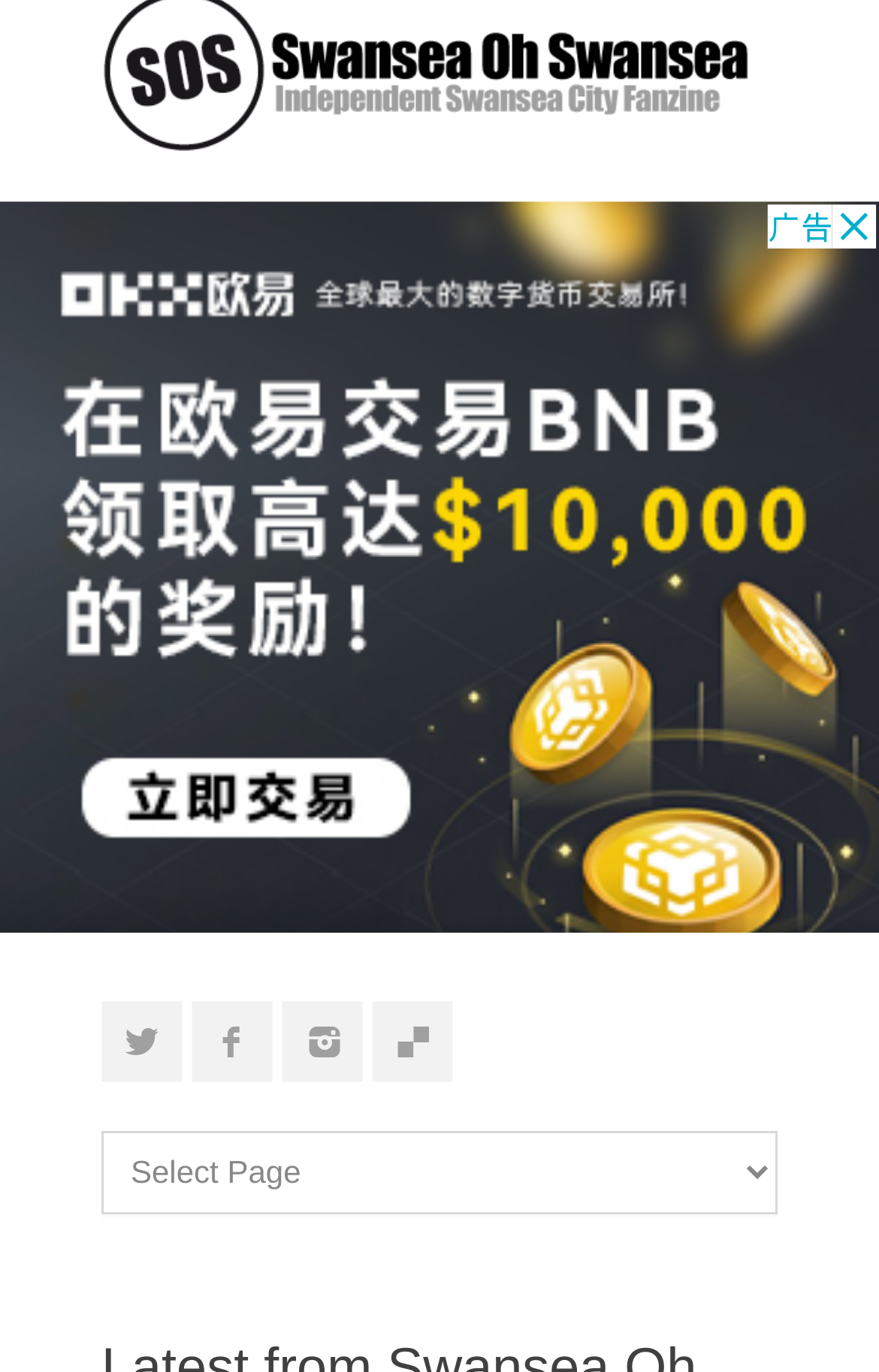Identify and provide the text content of the webpage's primary headline.

No More Tinkering